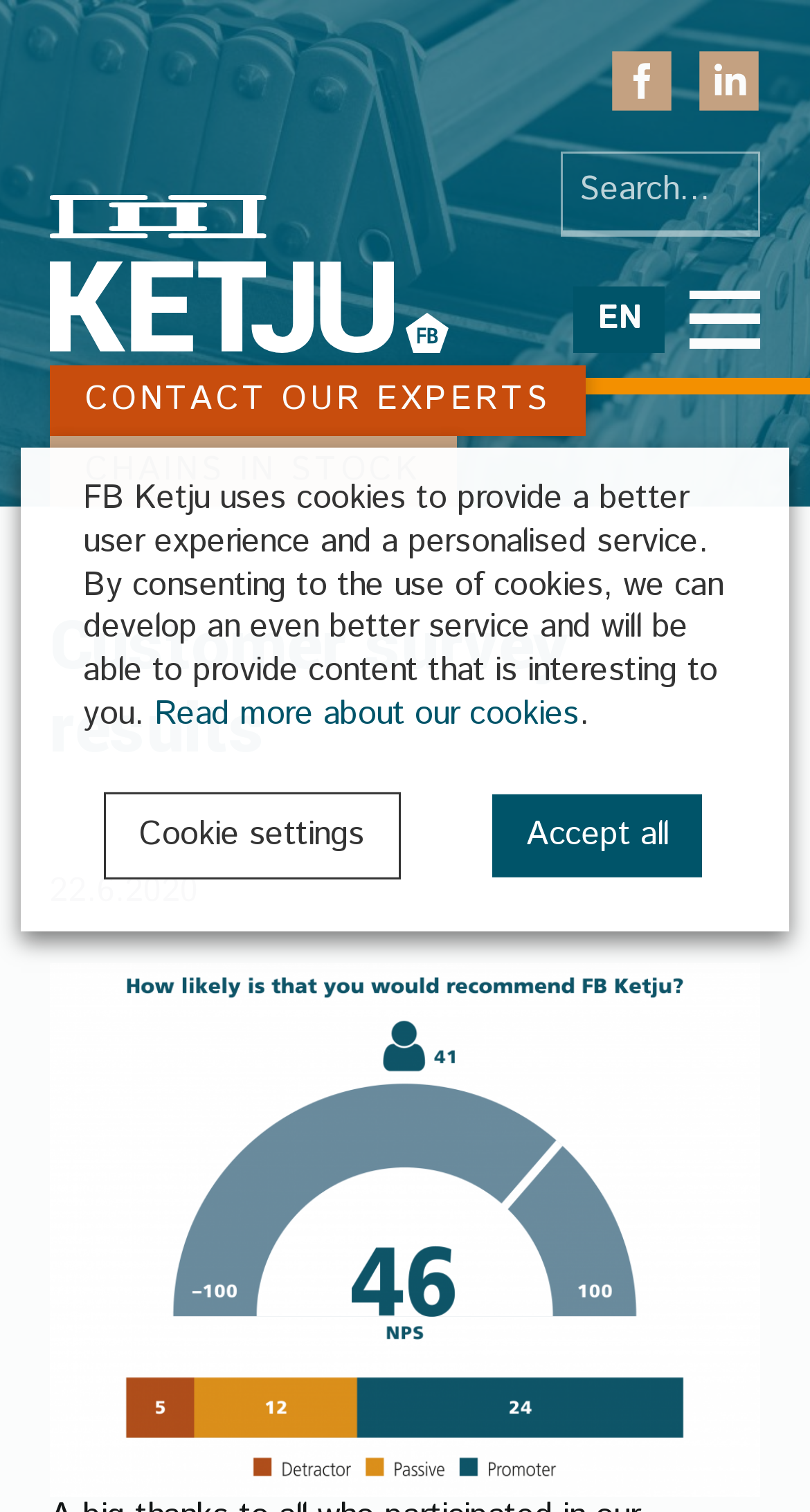Locate the primary headline on the webpage and provide its text.

Customer survey results